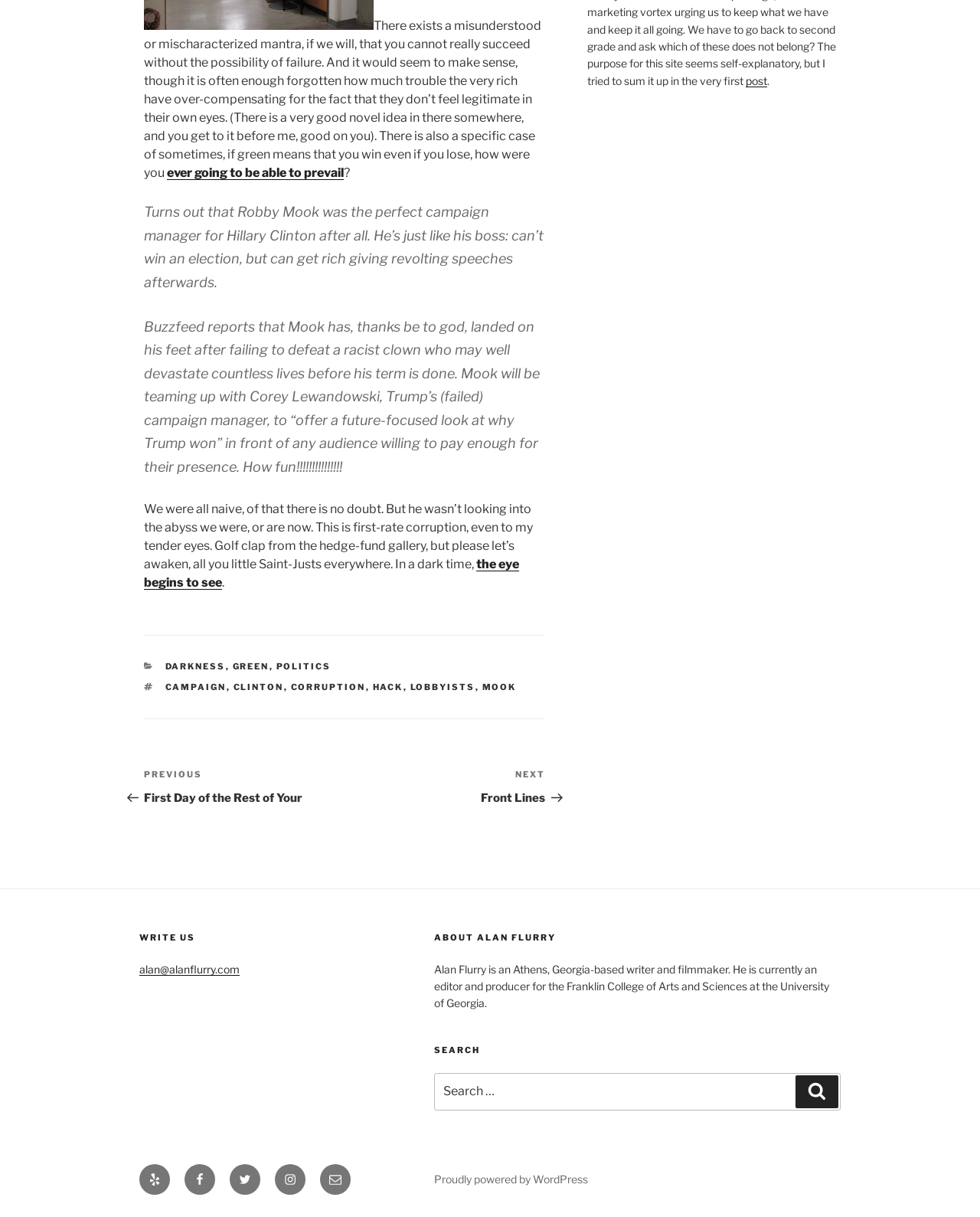Find the bounding box coordinates of the UI element according to this description: "the eye begins to see".

[0.147, 0.457, 0.53, 0.484]